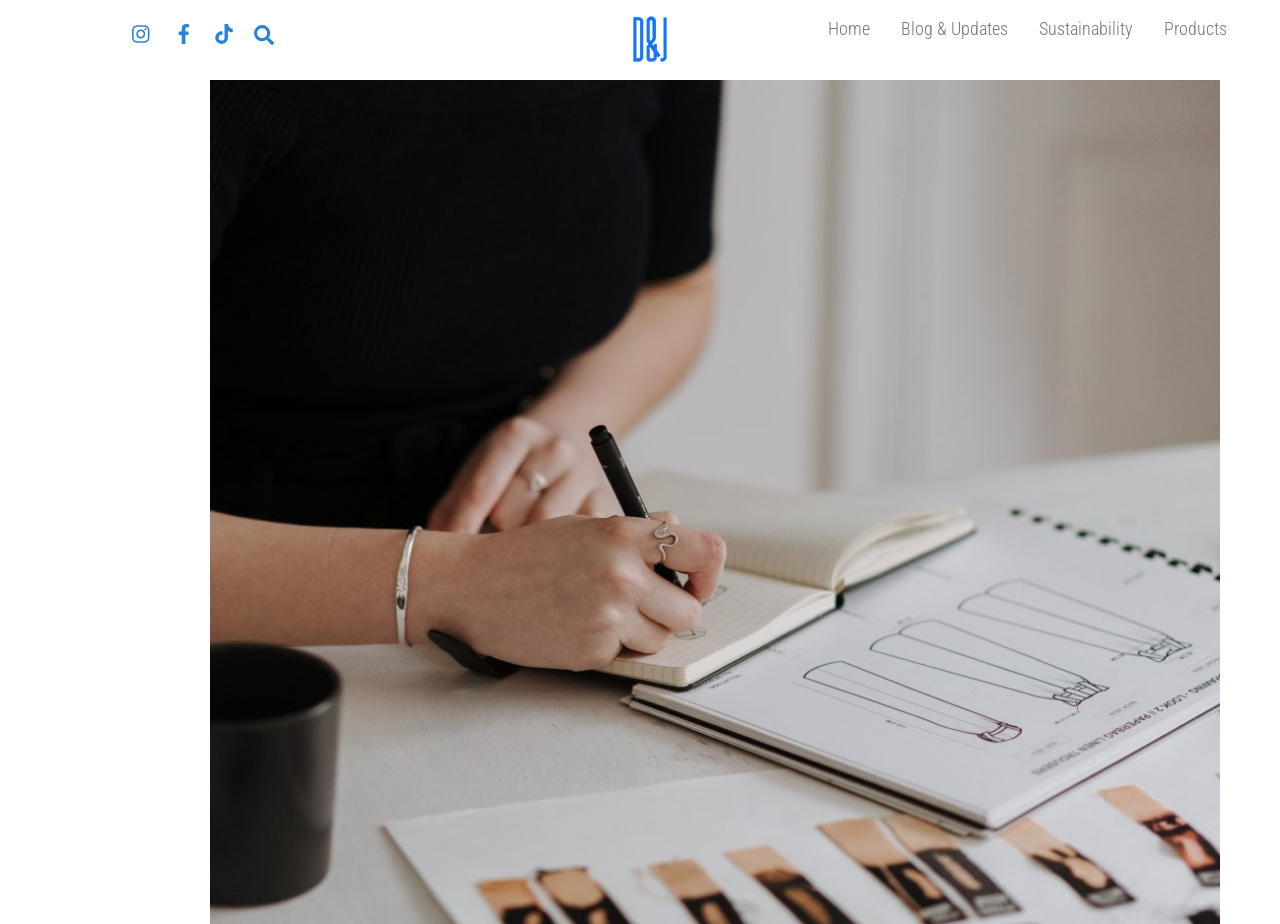Please answer the following query using a single word or phrase: 
What is the image above the search box?

YOUR SUCCESS IS OUR MISSION